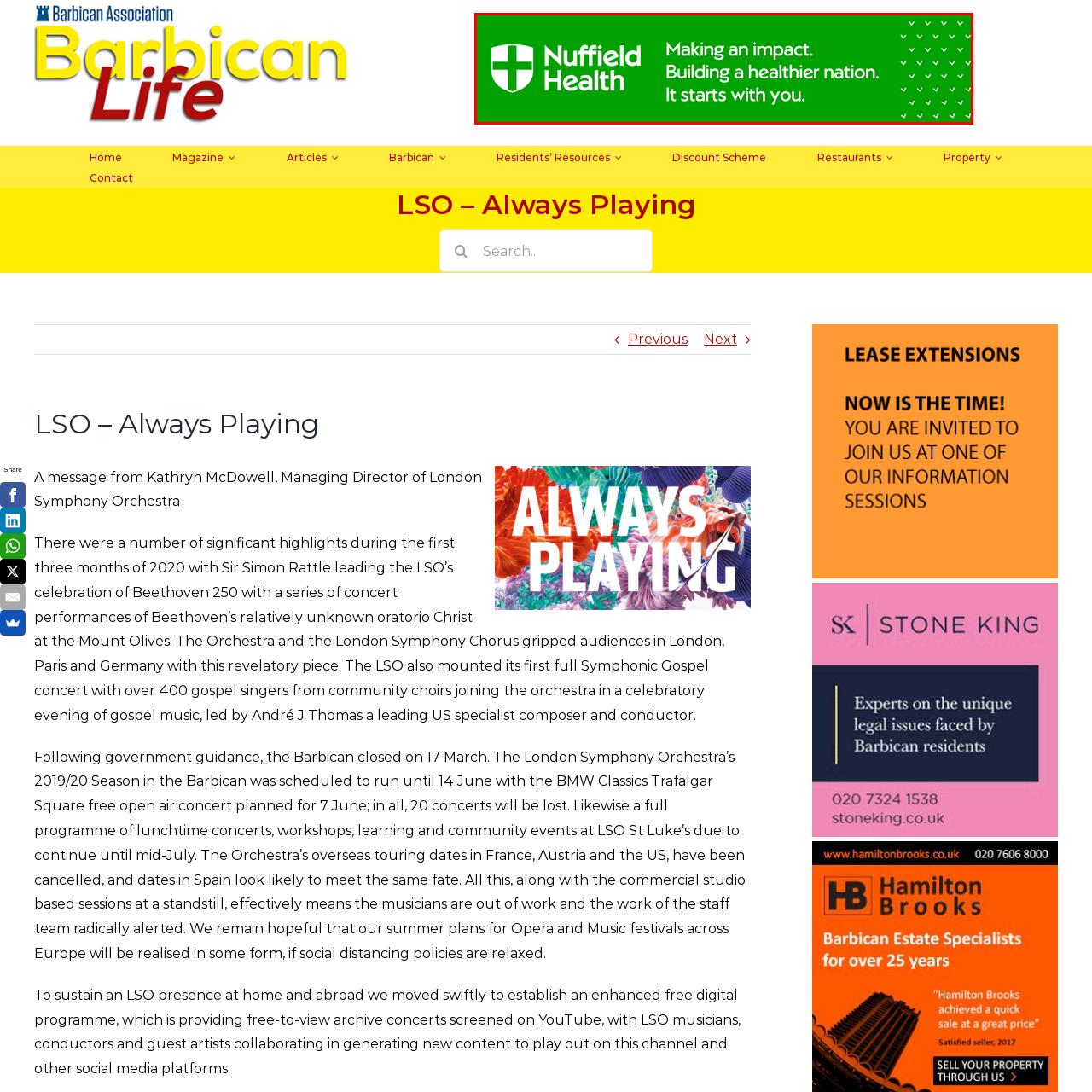Examine the section enclosed by the red box and give a brief answer to the question: What is the purpose of Nuffield Health?

promoting health and wellness